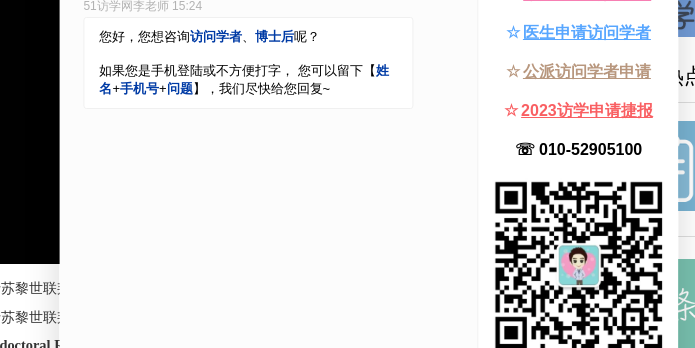What is the alternative to typing for users who find it cumbersome?
Look at the image and respond to the question as thoroughly as possible.

The interface suggests that users who find typing on a mobile device cumbersome can leave their name and phone number for faster communication, providing an alternative to typing.